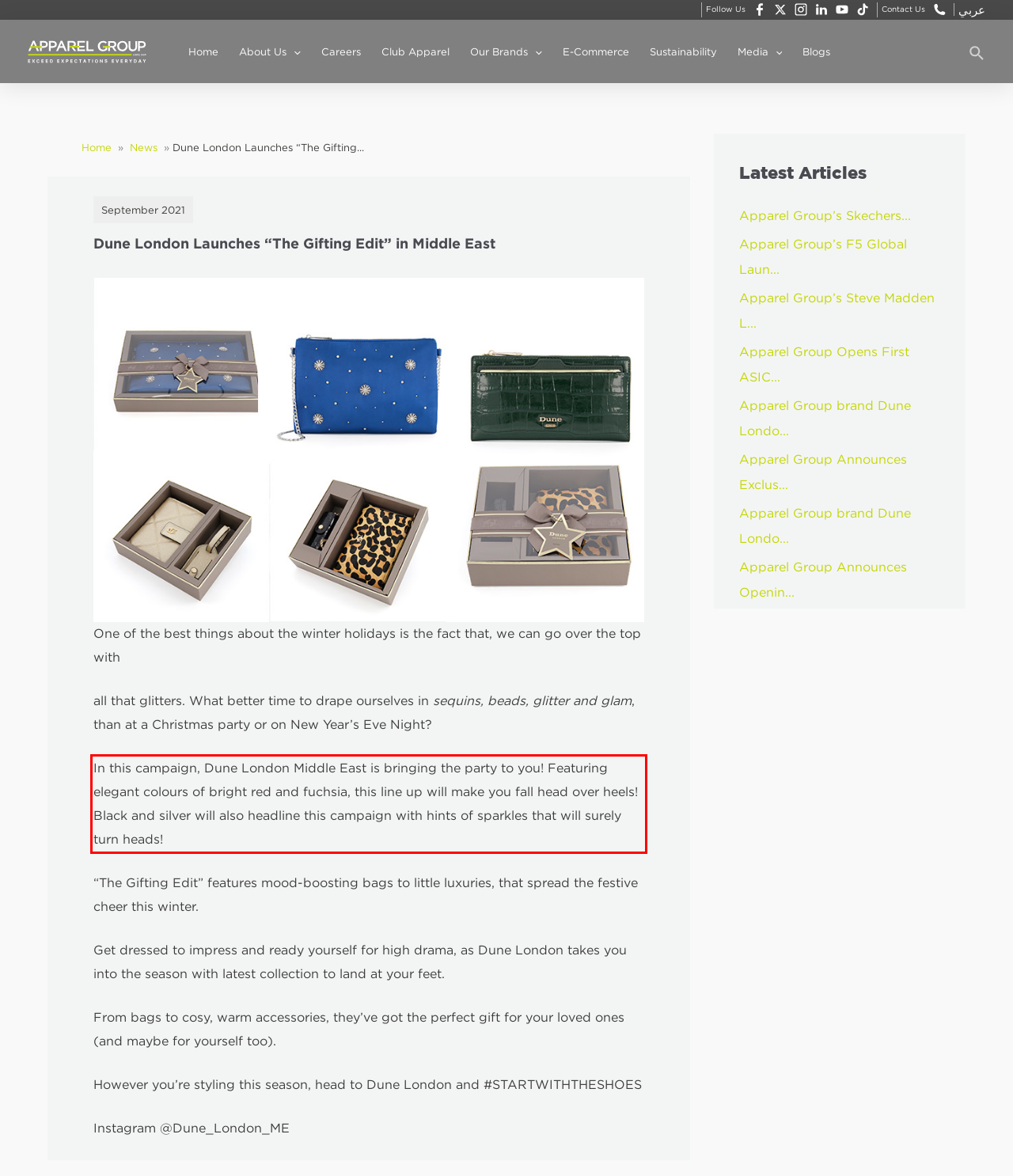Identify and extract the text within the red rectangle in the screenshot of the webpage.

In this campaign, Dune London Middle East is bringing the party to you! Featuring elegant colours of bright red and fuchsia, this line up will make you fall head over heels! Black and silver will also headline this campaign with hints of sparkles that will surely turn heads!